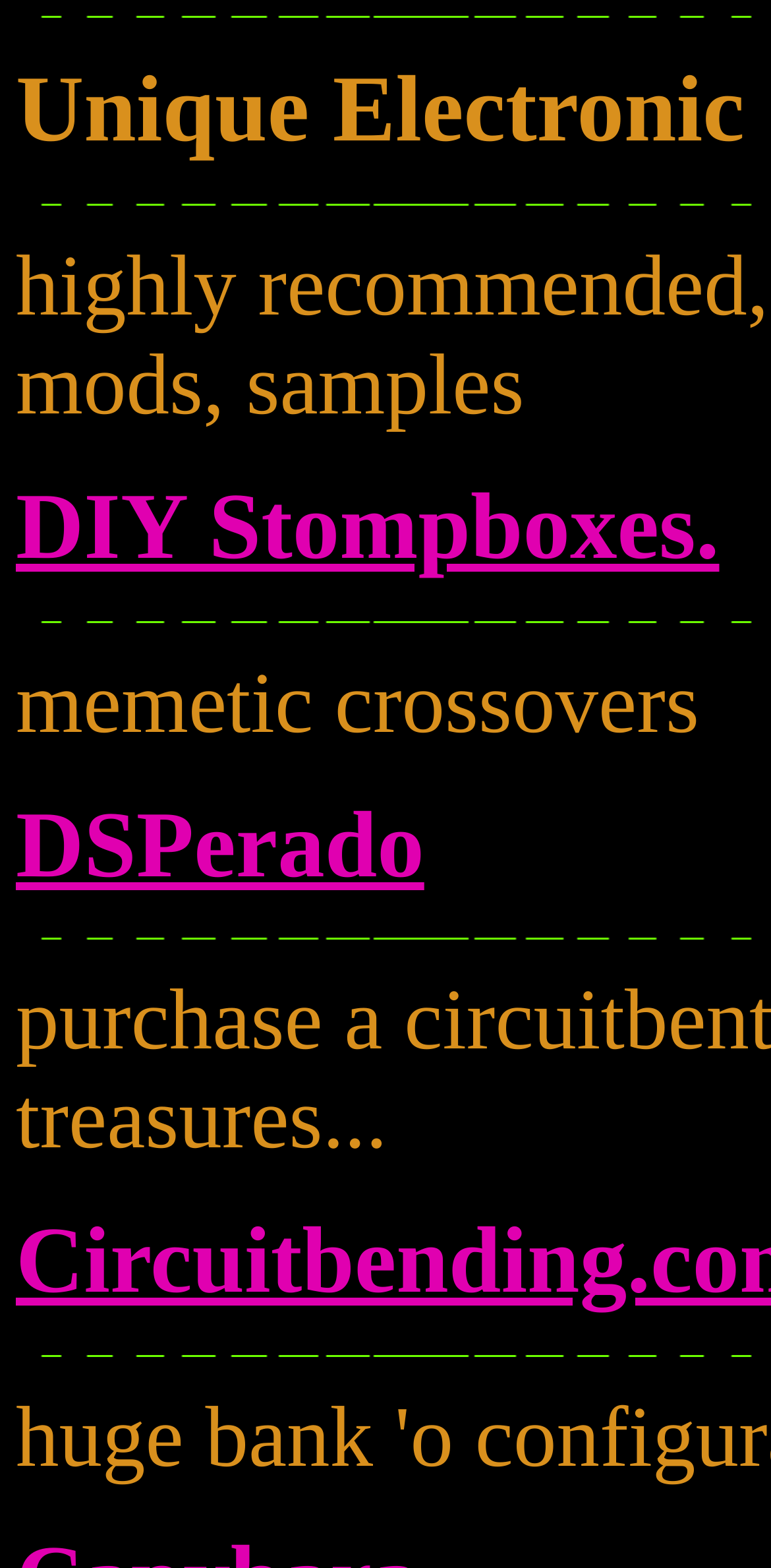From the webpage screenshot, predict the bounding box of the UI element that matches this description: "DSPerado".

[0.021, 0.507, 0.55, 0.572]